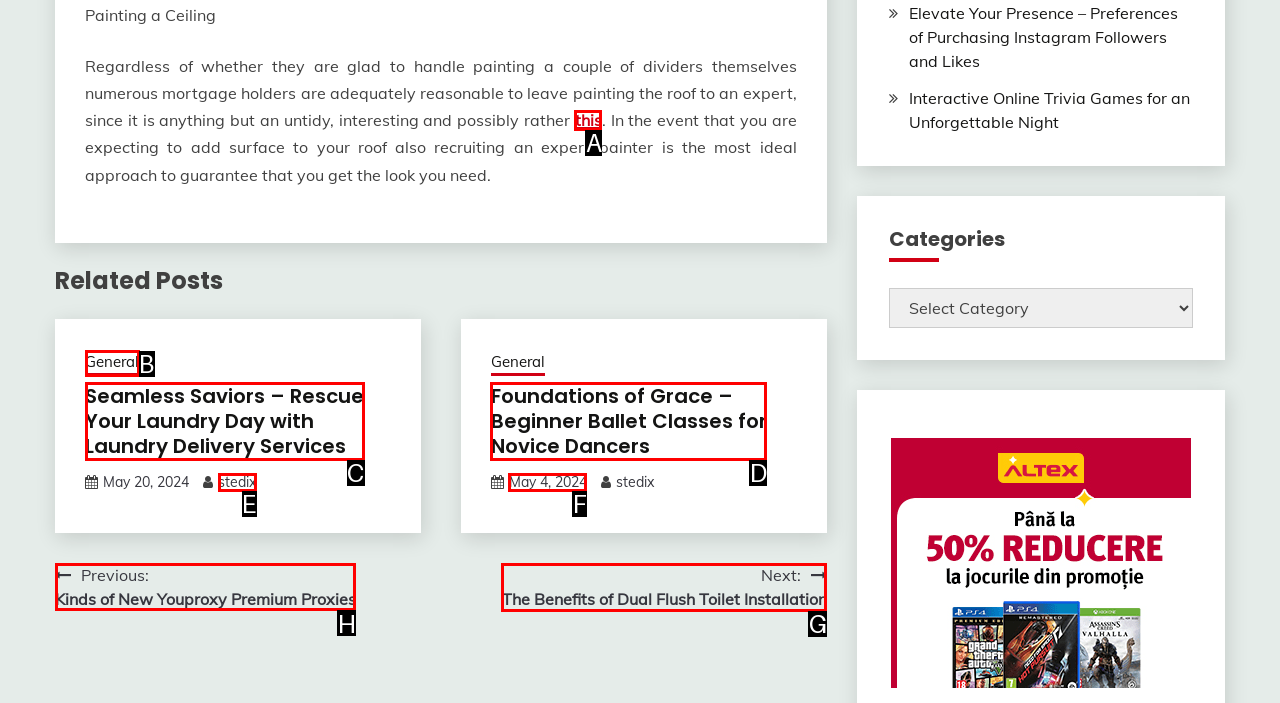Identify which lettered option completes the task: Navigate to the previous post 'Kinds of New Youproxy Premium Proxies'. Provide the letter of the correct choice.

H